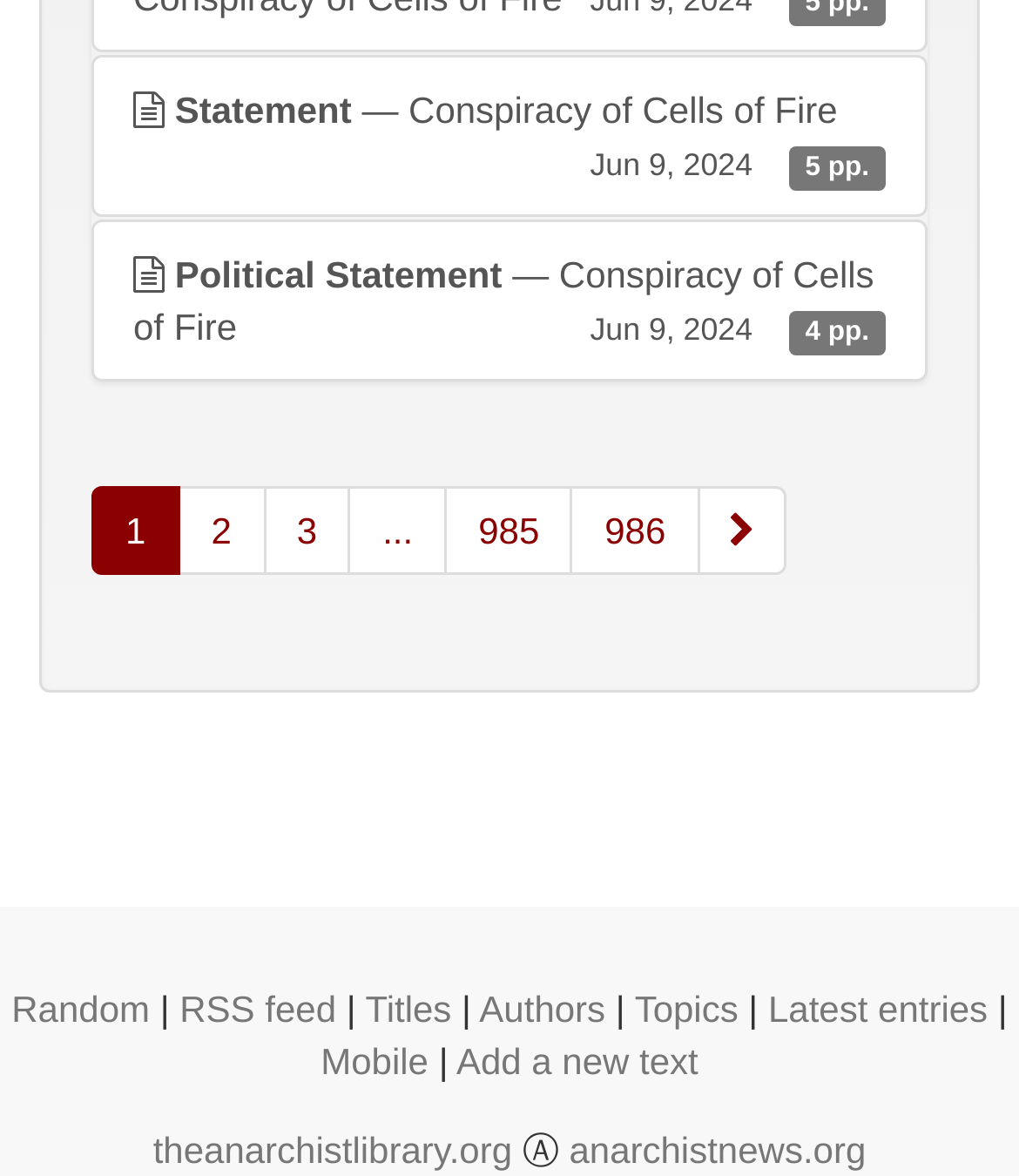Please identify the bounding box coordinates of the clickable area that will fulfill the following instruction: "View statement of Conspiracy of Cells of Fire". The coordinates should be in the format of four float numbers between 0 and 1, i.e., [left, top, right, bottom].

[0.09, 0.047, 0.91, 0.185]